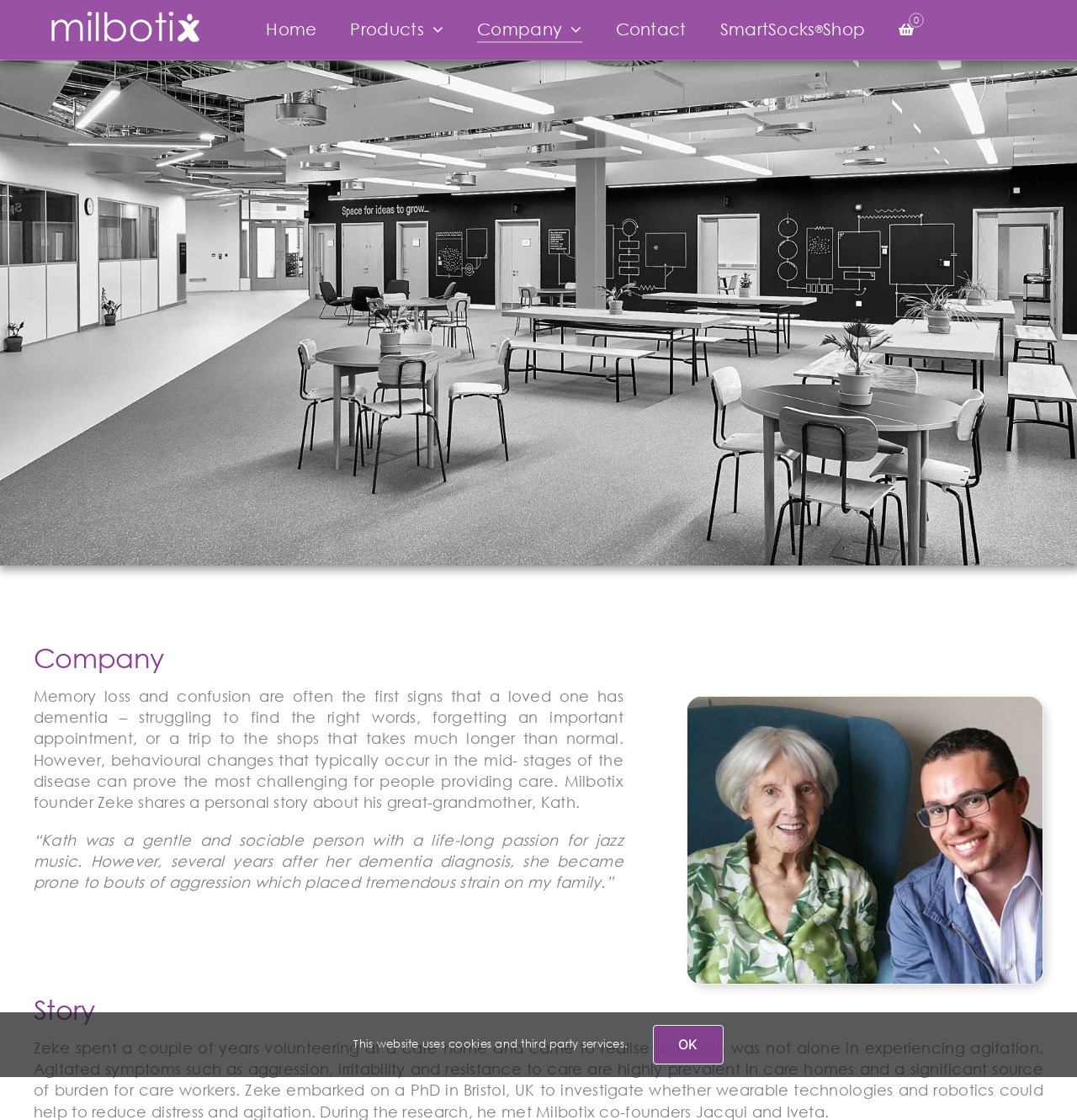Use the information in the screenshot to answer the question comprehensively: What is the topic of the story?

The topic of the story is inferred from the StaticText element which mentions 'dementia diagnosis' and 'behavioural changes that typically occur in the mid-stages of the disease'.